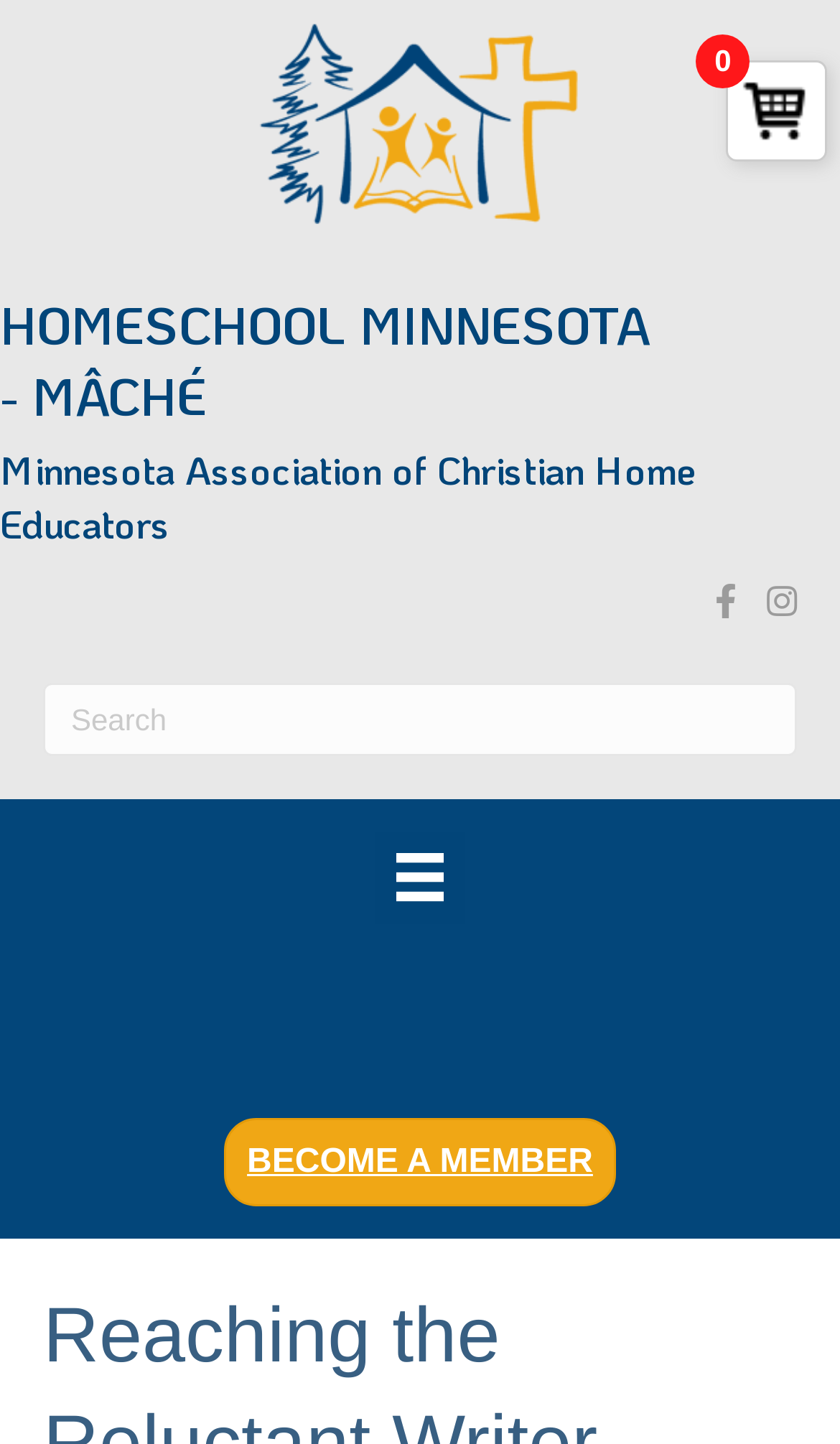What is the purpose of the button?
Please elaborate on the answer to the question with detailed information.

I found a button element with the text 'BECOME A MEMBER'. This suggests that the purpose of the button is to allow users to become a member of the organization.